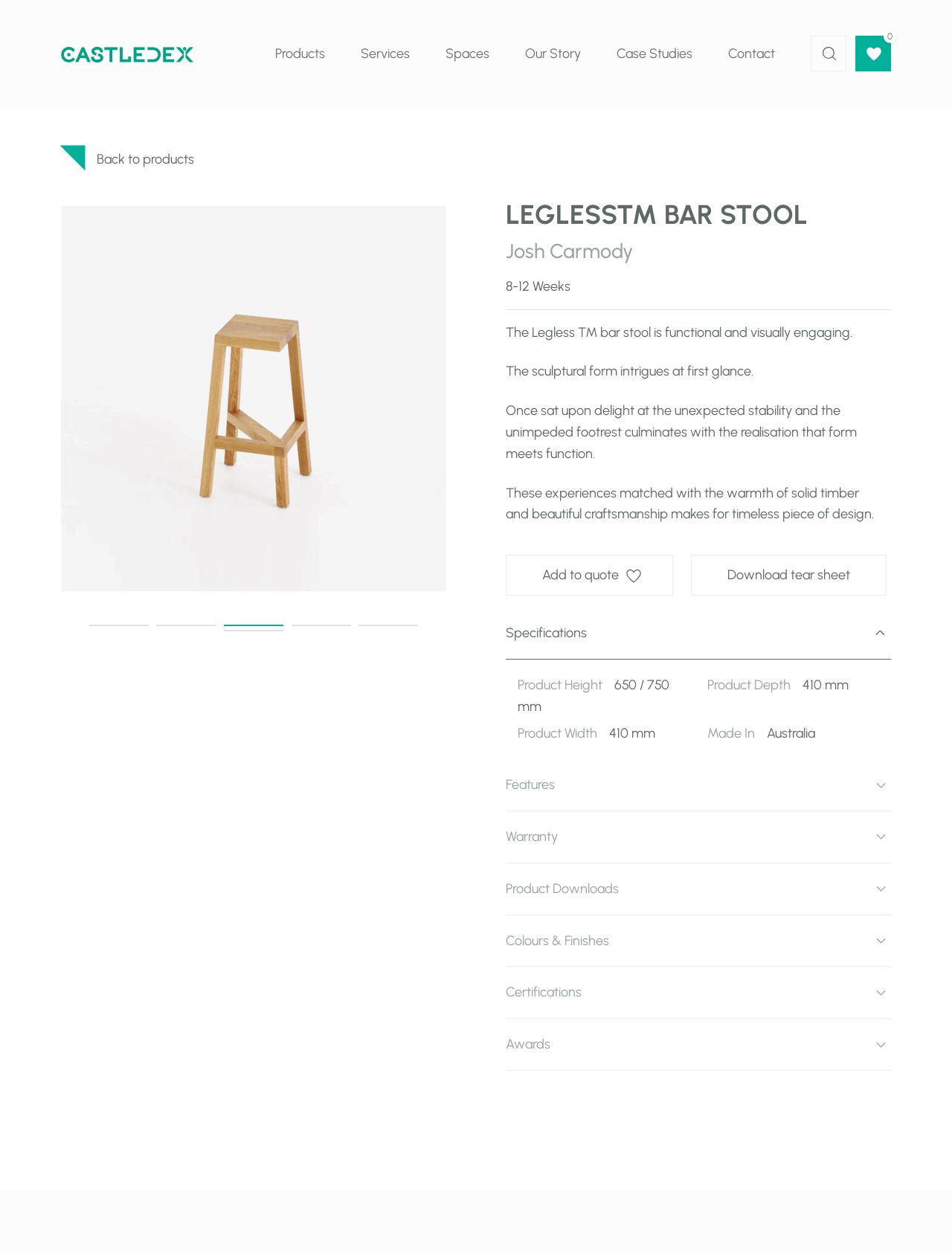Please find the bounding box coordinates of the element that must be clicked to perform the given instruction: "Click the Home link". The coordinates should be four float numbers from 0 to 1, i.e., [left, top, right, bottom].

[0.055, 0.034, 0.203, 0.051]